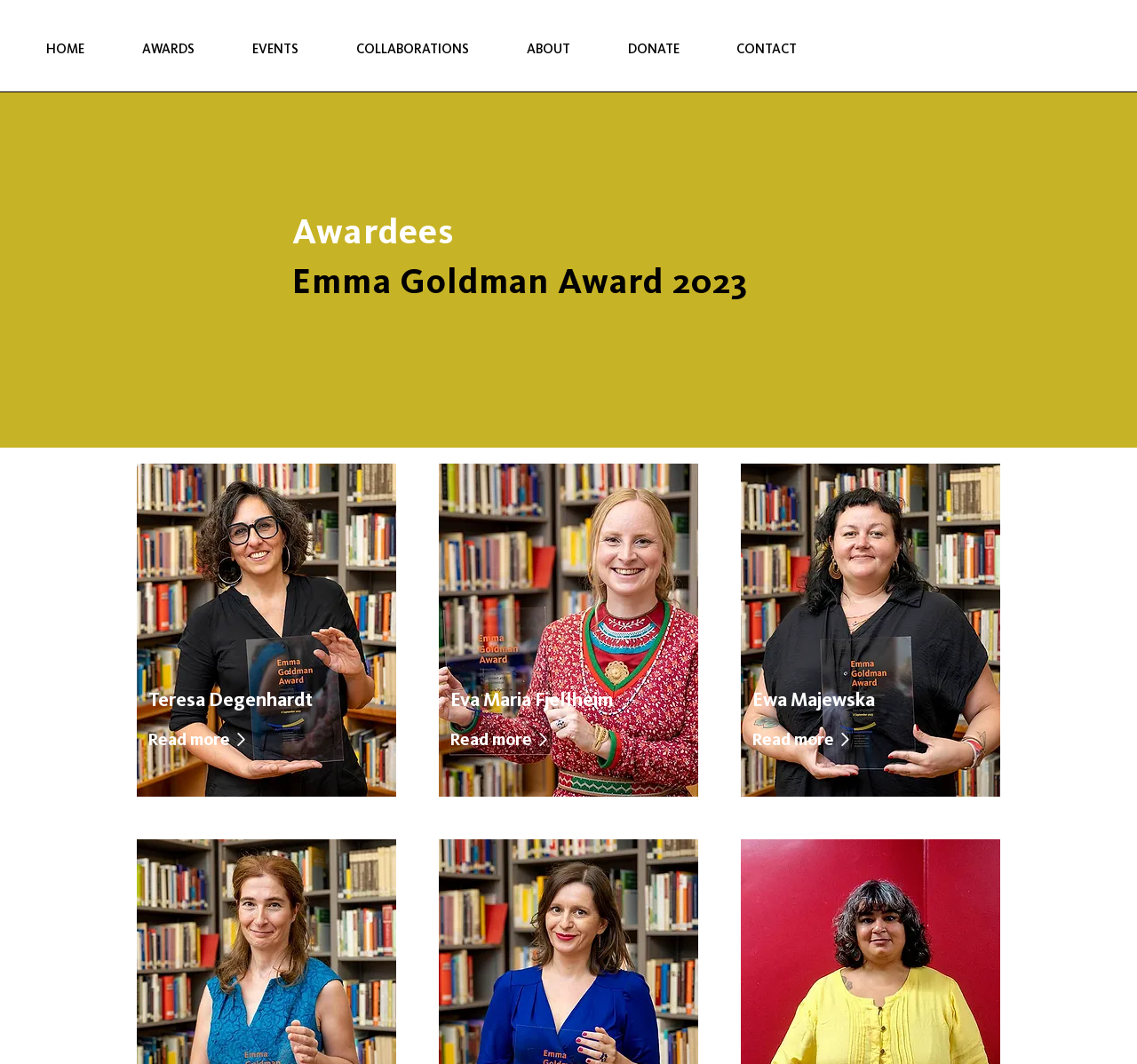What is the position of the 'CONTACT' link?
From the image, respond using a single word or phrase.

rightmost